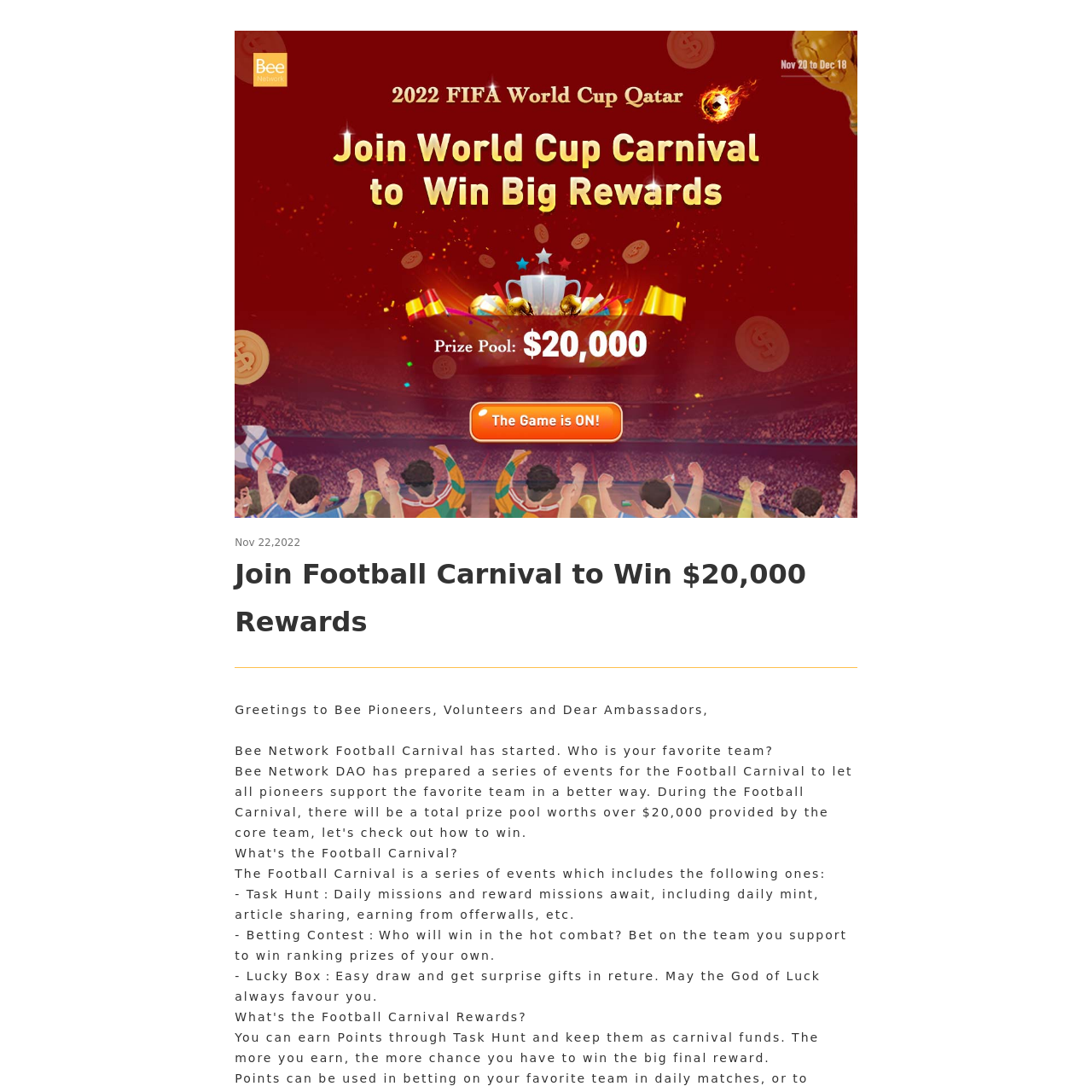What is the purpose of earning points in the Football Carnival? Study the image bordered by the red bounding box and answer briefly using a single word or a phrase.

Contribute to larger final rewards